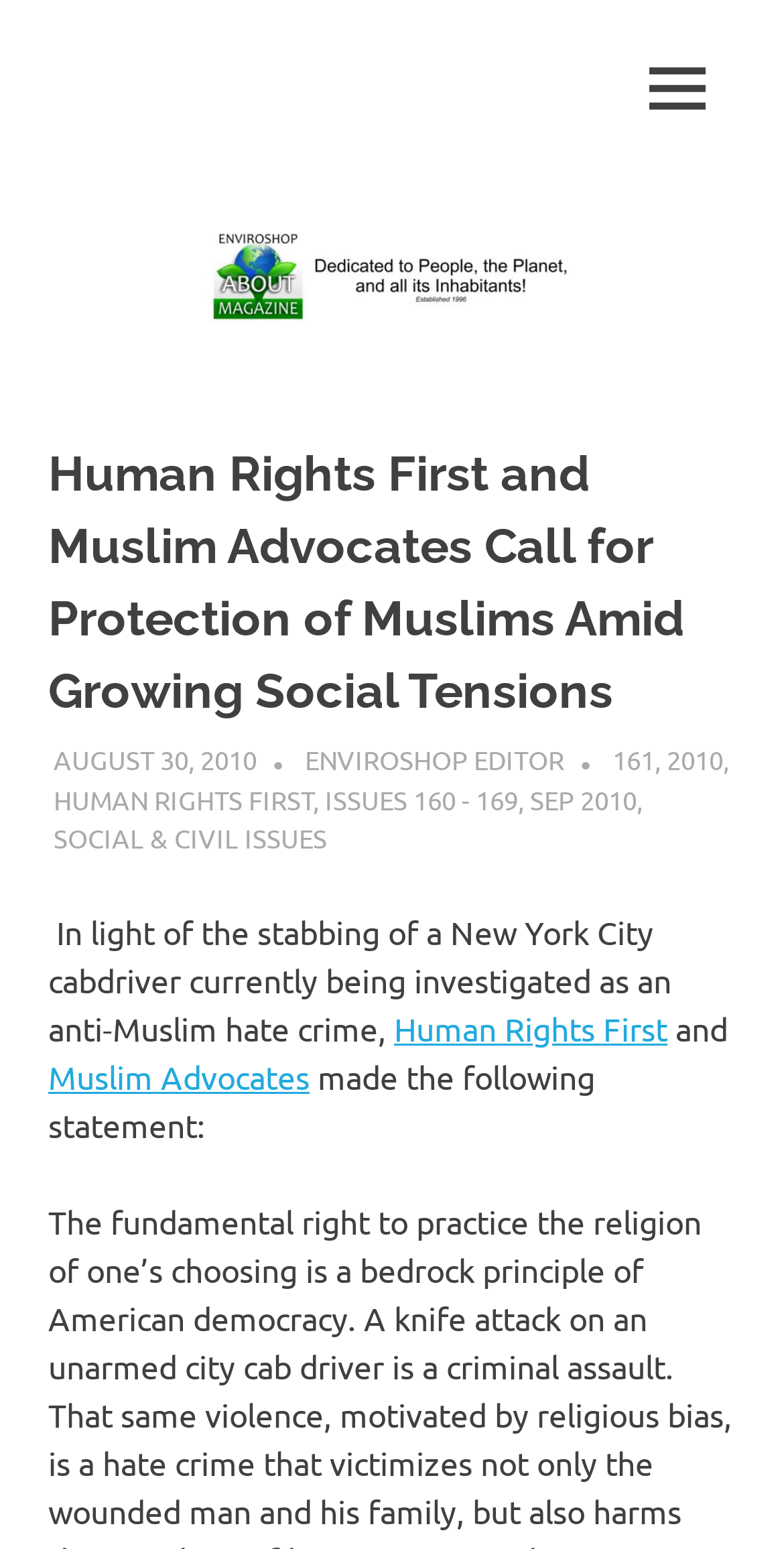Identify the bounding box coordinates of the region that needs to be clicked to carry out this instruction: "Learn more about HUMAN RIGHTS FIRST". Provide these coordinates as four float numbers ranging from 0 to 1, i.e., [left, top, right, bottom].

[0.068, 0.504, 0.399, 0.526]